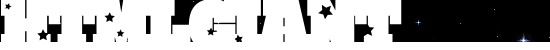What is the topic of the article?
Offer a detailed and exhaustive answer to the question.

The caption states that the article titled 'What happens when you talk about money?' explores themes around discussions of money in a thoughtful and engaging manner.